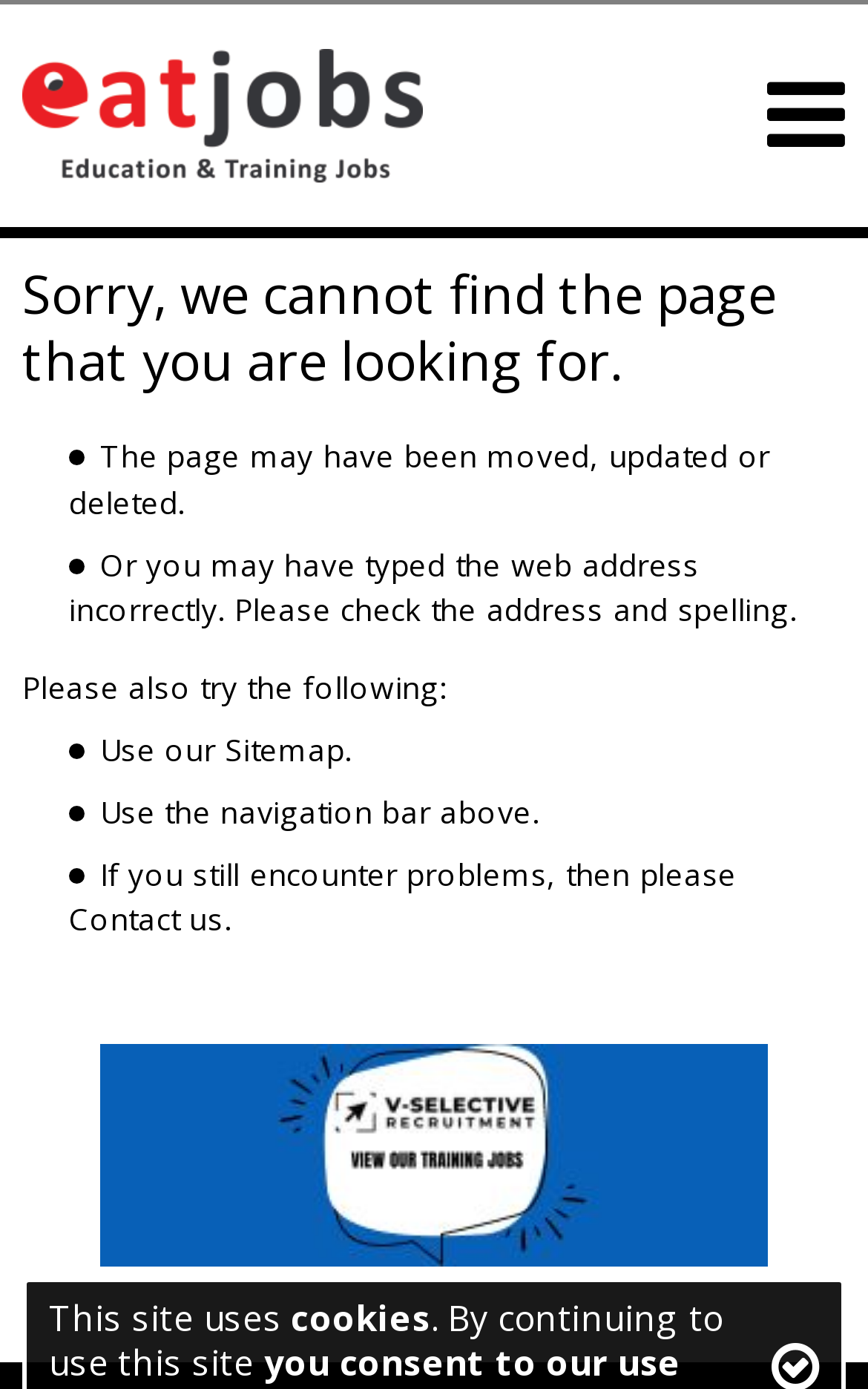What is the purpose of the navigation bar above?
Based on the screenshot, give a detailed explanation to answer the question.

The webpage mentions using the navigation bar above, which suggests that the navigation bar is intended to help users navigate to different pages or sections of the website.